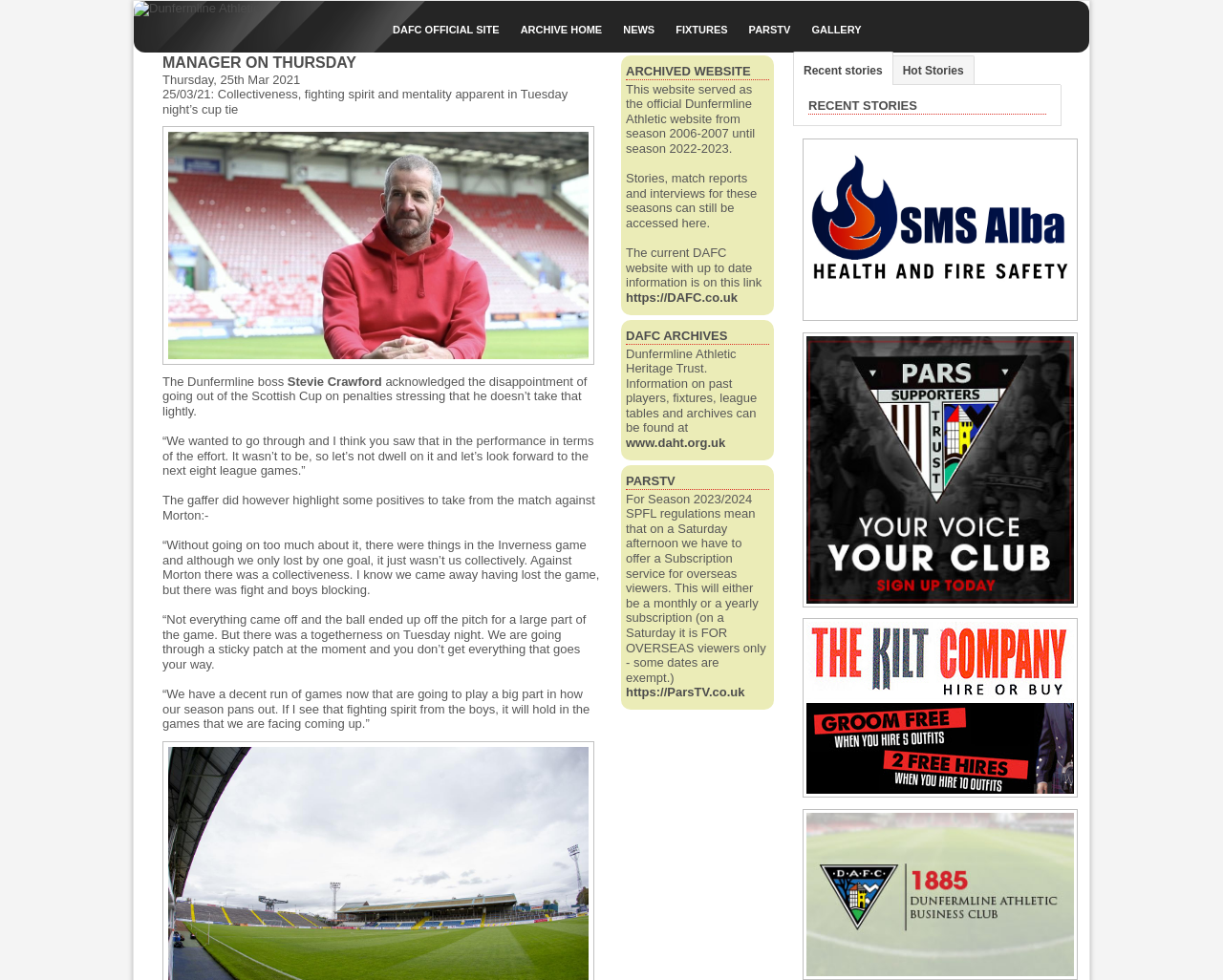Locate the bounding box coordinates of the clickable area needed to fulfill the instruction: "Click on the DAFC OFFICIAL SITE link".

[0.317, 0.019, 0.412, 0.043]